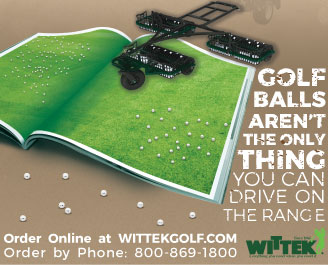Use the details in the image to answer the question thoroughly: 
How can readers access golfing products?

Readers can access golfing products by ordering online at WittekGolf.com or by calling the phone number 800-869-1800, as indicated in the advertisement.